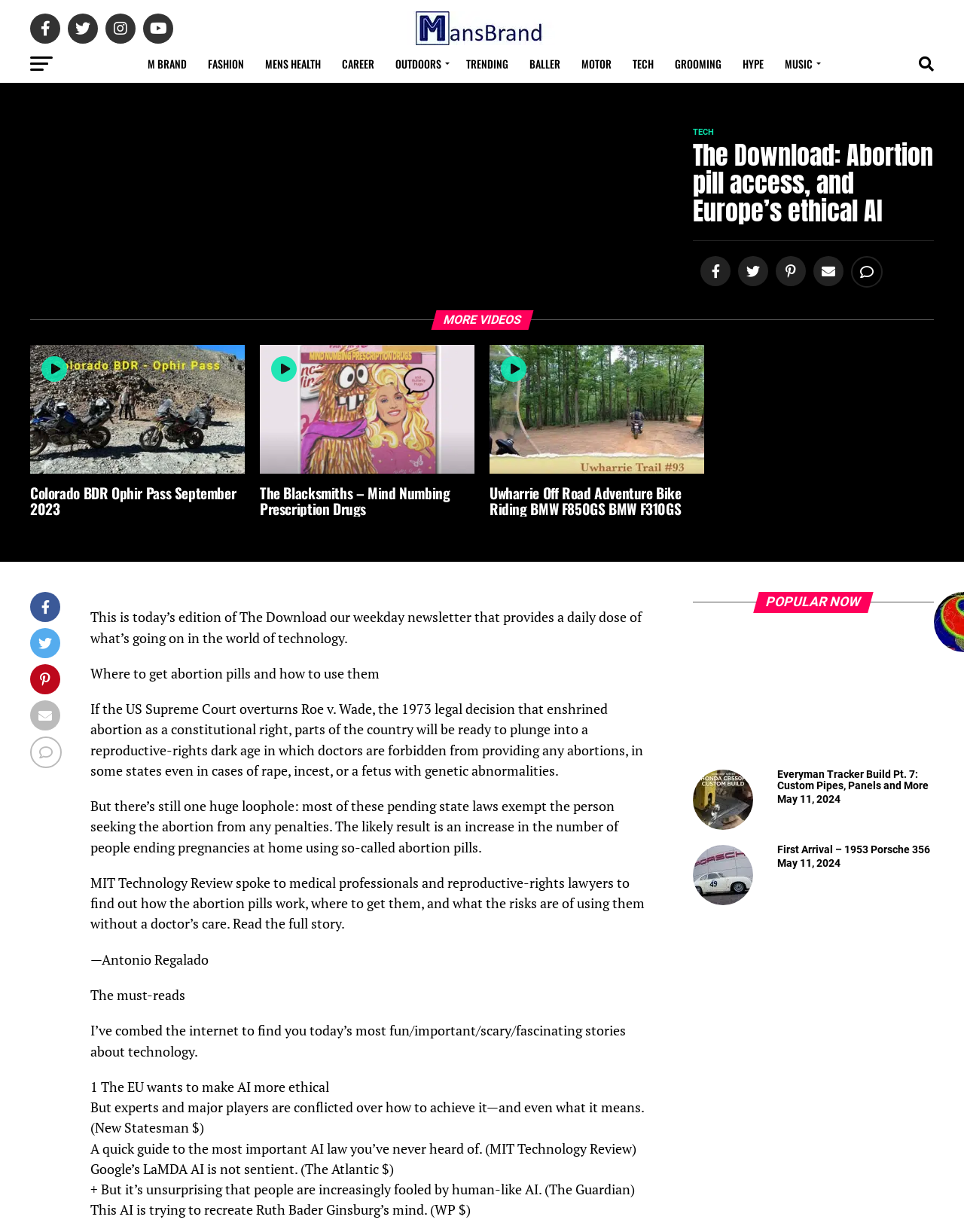Find and specify the bounding box coordinates that correspond to the clickable region for the instruction: "Check out the 'Everyman Tracker Build Pt. 7' article".

[0.719, 0.625, 0.969, 0.676]